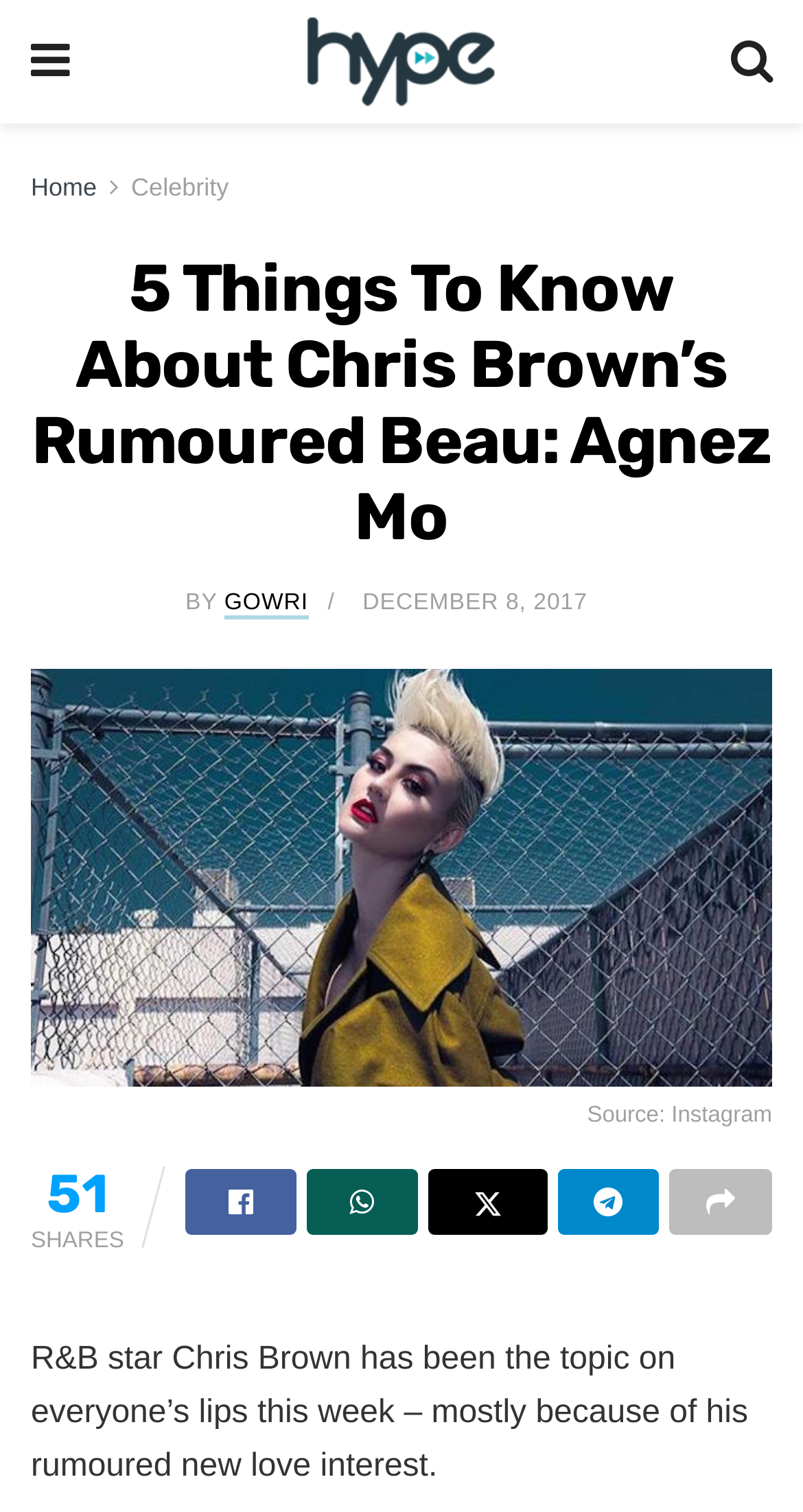Please identify the bounding box coordinates of the area that needs to be clicked to fulfill the following instruction: "Go to the Home page."

[0.038, 0.114, 0.121, 0.133]